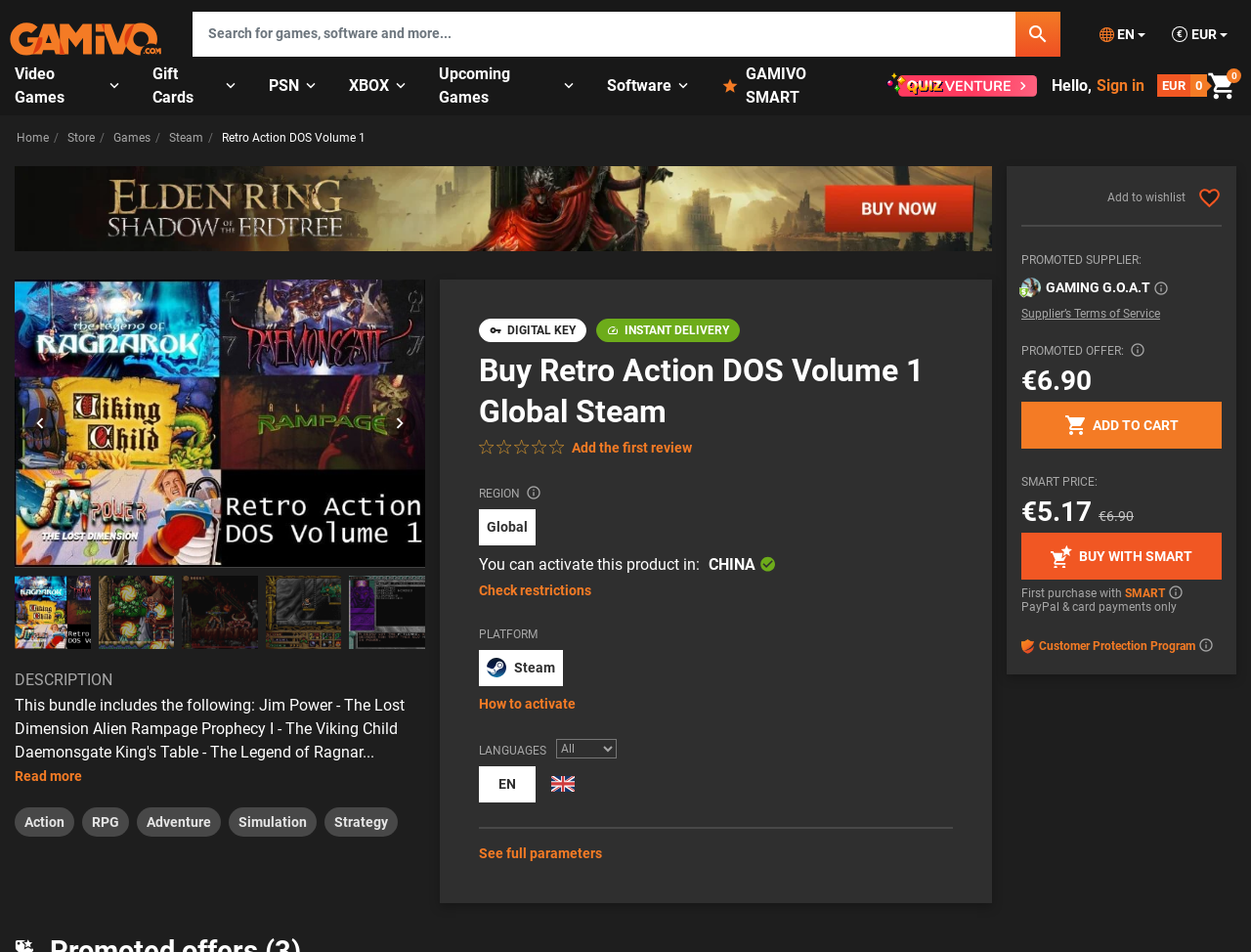Describe every aspect of the webpage comprehensively.

This webpage is an online store selling video games and gift cards. At the top, there is a logo and a search bar where users can search for games, software, and more. Next to the search bar, there are buttons for signing in and accessing the shopping cart. The website also displays the current language and currency, which can be changed using the dropdown menus.

Below the search bar, there are several links to different categories, including video games, gift cards, PSN, XBOX, and more. These links are arranged horizontally and have a dropdown arrow, indicating that they lead to subcategories.

The main content of the page is a product description for "Retro Action DOS Volume 1 Global Steam". The product title is displayed prominently, along with an image of the game. Below the title, there are several buttons and links, including "Read more", "Add to wishlist", and "See full parameters".

The product description section is divided into several parts, including a brief overview, system requirements, and additional information. There are also buttons for instant delivery and a digital key. The website also displays the region and platform for which the product is available, as well as the languages supported.

On the right side of the page, there is a section promoting a supplier, Gaming G.O.A.T, with a link to their terms of service. There are also several images and buttons scattered throughout the page, including a navigation menu at the top and a call-to-action button to buy the product.

Overall, the webpage is well-organized and easy to navigate, with clear headings and concise text. The layout is clean and visually appealing, making it easy for users to find the information they need.